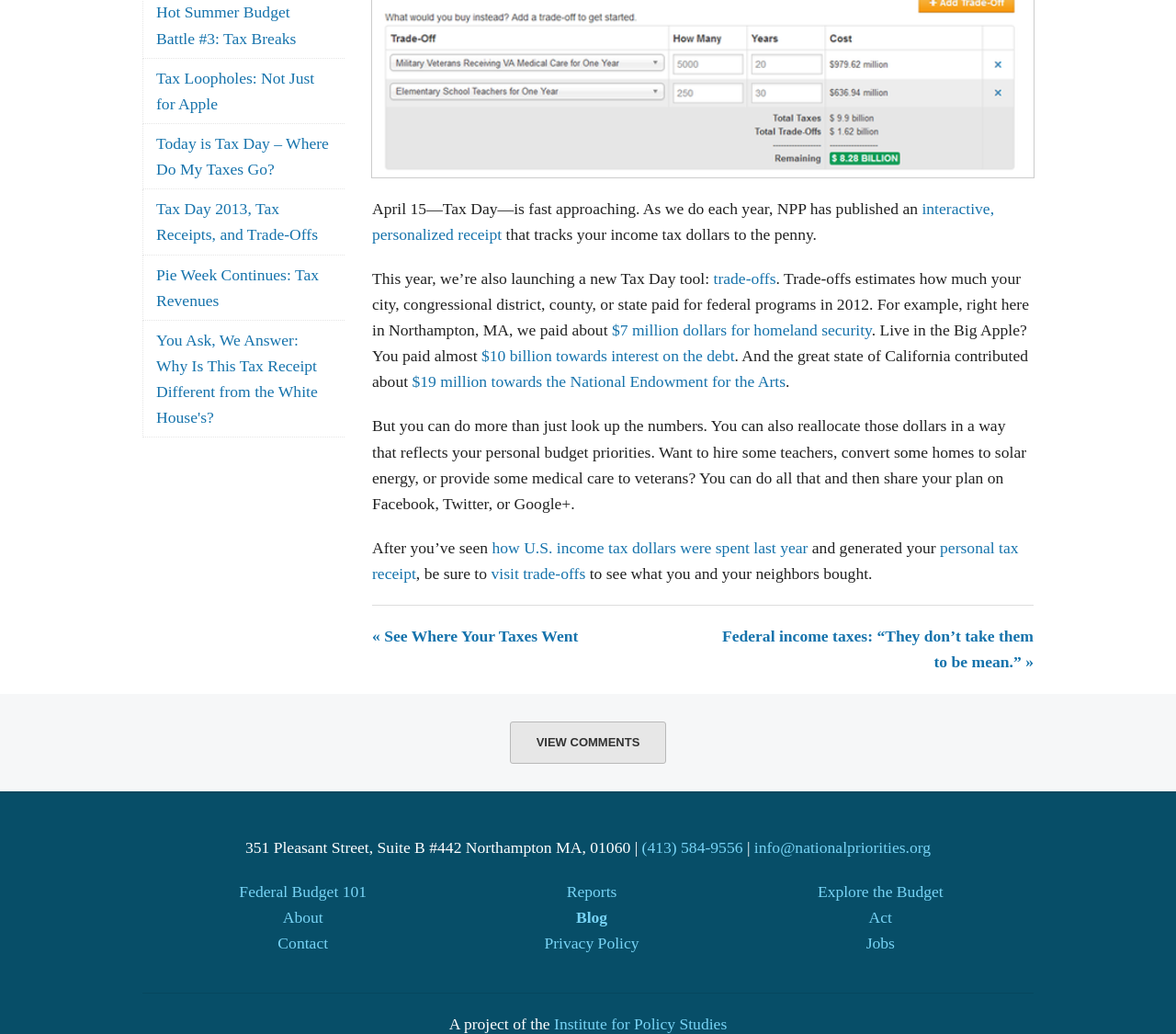Locate the UI element described by Pie Week Continues: Tax Revenues and provide its bounding box coordinates. Use the format (top-left x, top-left y, bottom-right x, bottom-right y) with all values as floating point numbers between 0 and 1.

[0.121, 0.247, 0.293, 0.31]